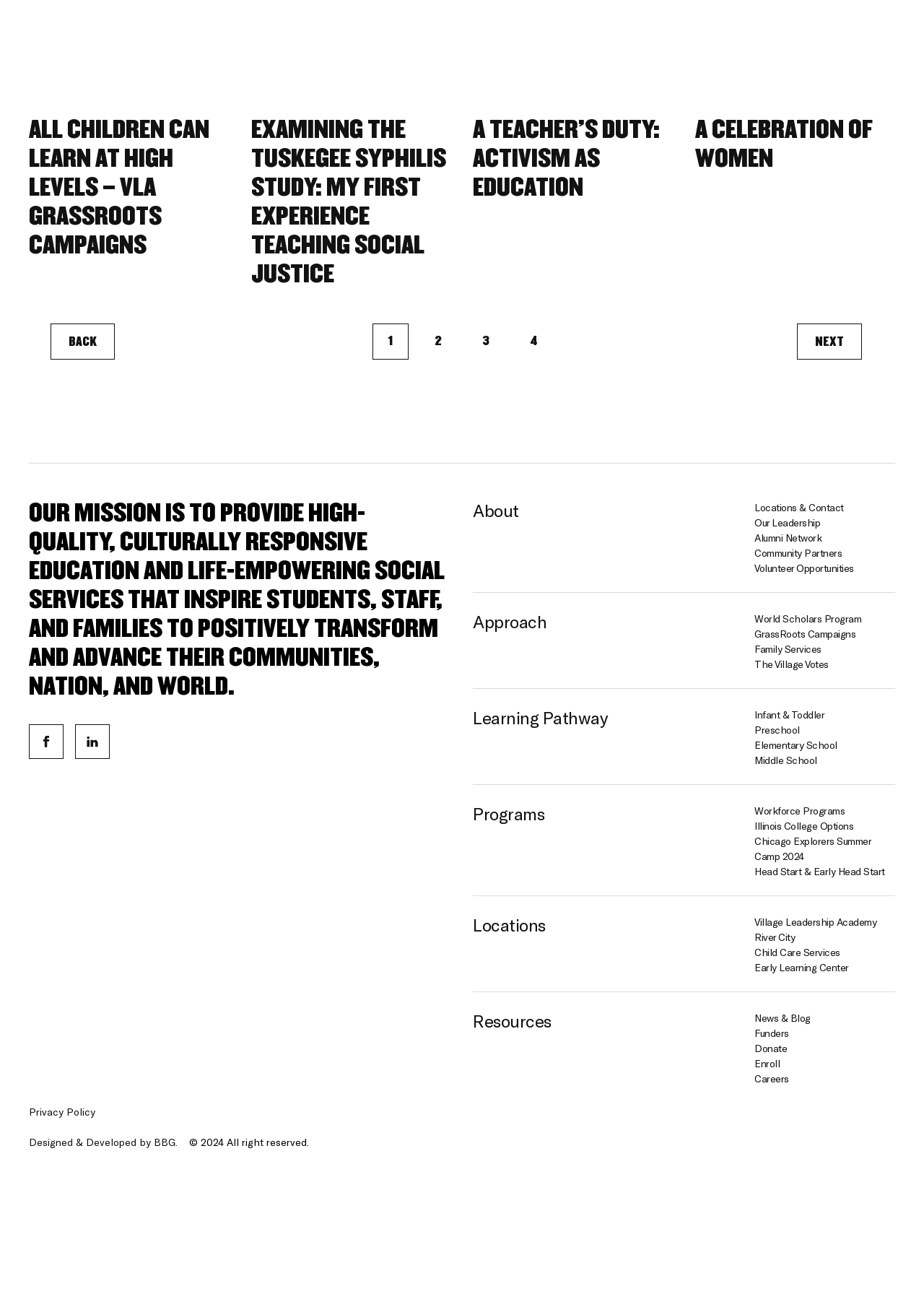Provide the bounding box coordinates of the area you need to click to execute the following instruction: "Click on the 'About' link".

[0.512, 0.385, 0.816, 0.408]